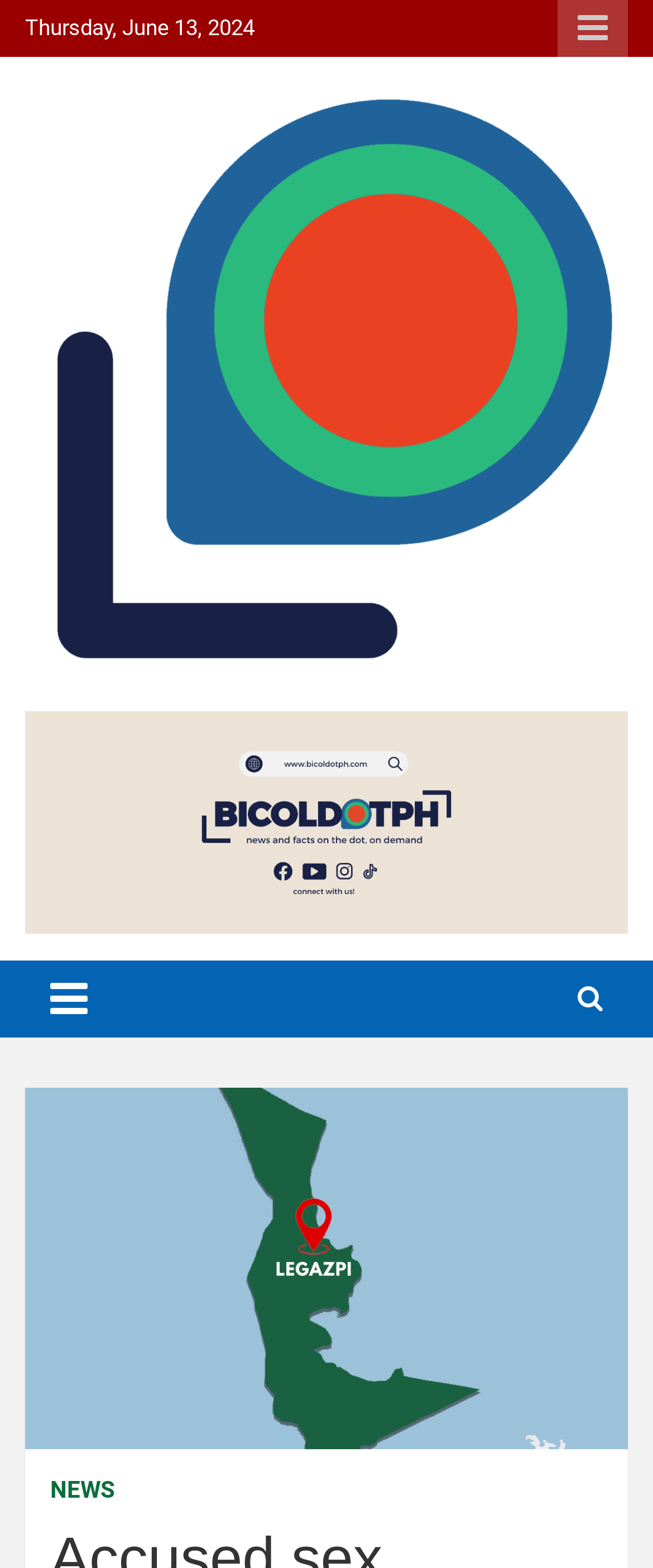For the element described, predict the bounding box coordinates as (top-left x, top-left y, bottom-right x, bottom-right y). All values should be between 0 and 1. Element description: BicolDotPh

[0.038, 0.44, 0.453, 0.475]